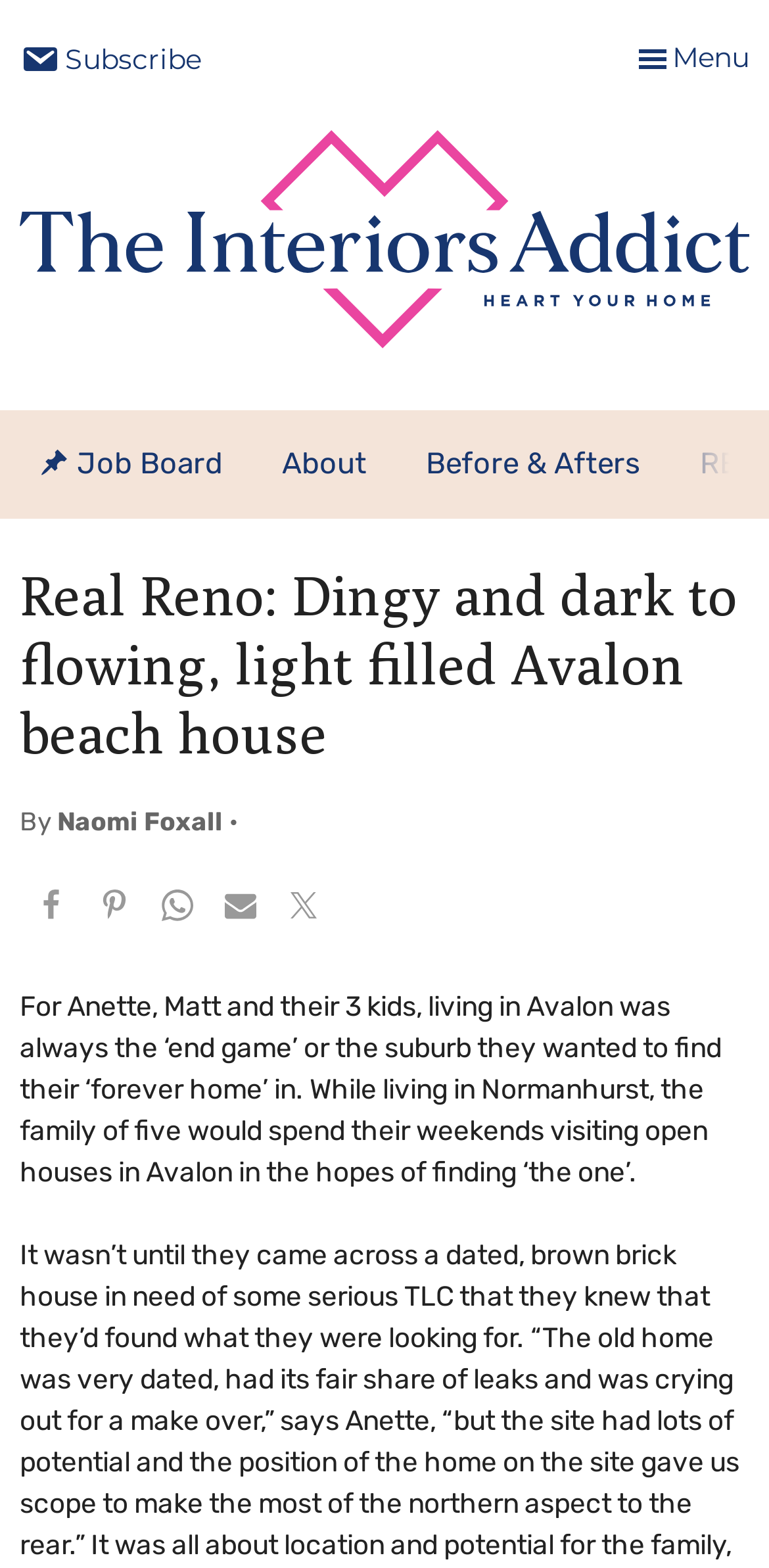Find the bounding box coordinates of the clickable element required to execute the following instruction: "Explore Technologietransfer". Provide the coordinates as four float numbers between 0 and 1, i.e., [left, top, right, bottom].

None